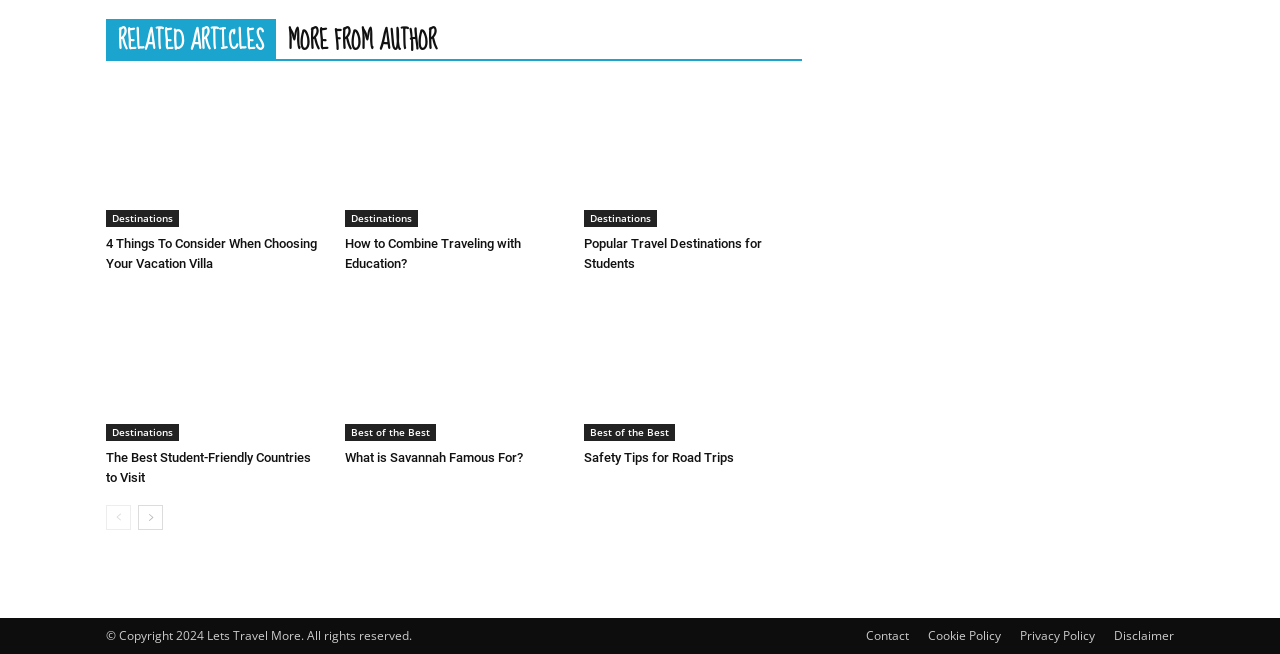Bounding box coordinates should be in the format (top-left x, top-left y, bottom-right x, bottom-right y) and all values should be floating point numbers between 0 and 1. Determine the bounding box coordinate for the UI element described as: Write For Us

None